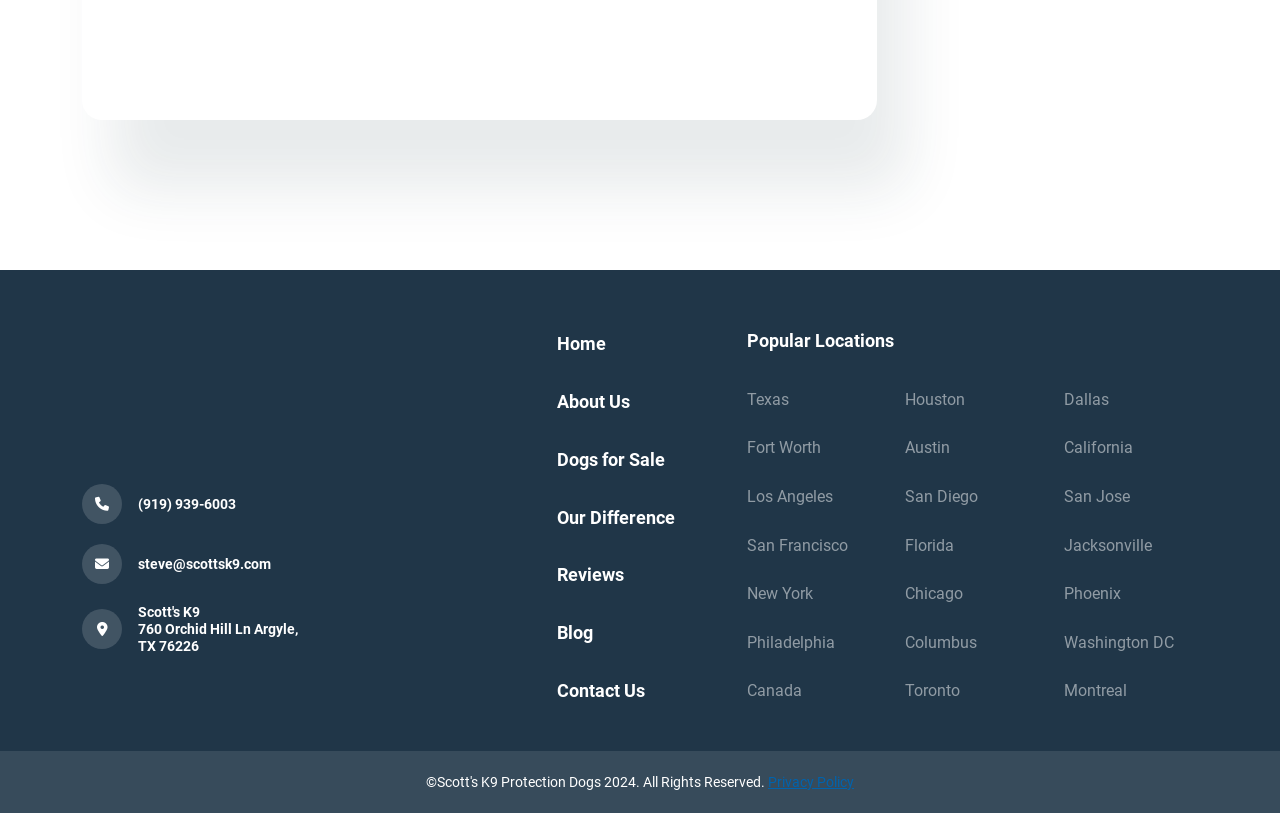Could you indicate the bounding box coordinates of the region to click in order to complete this instruction: "Click Scott's K9 Logo".

[0.064, 0.453, 0.166, 0.476]